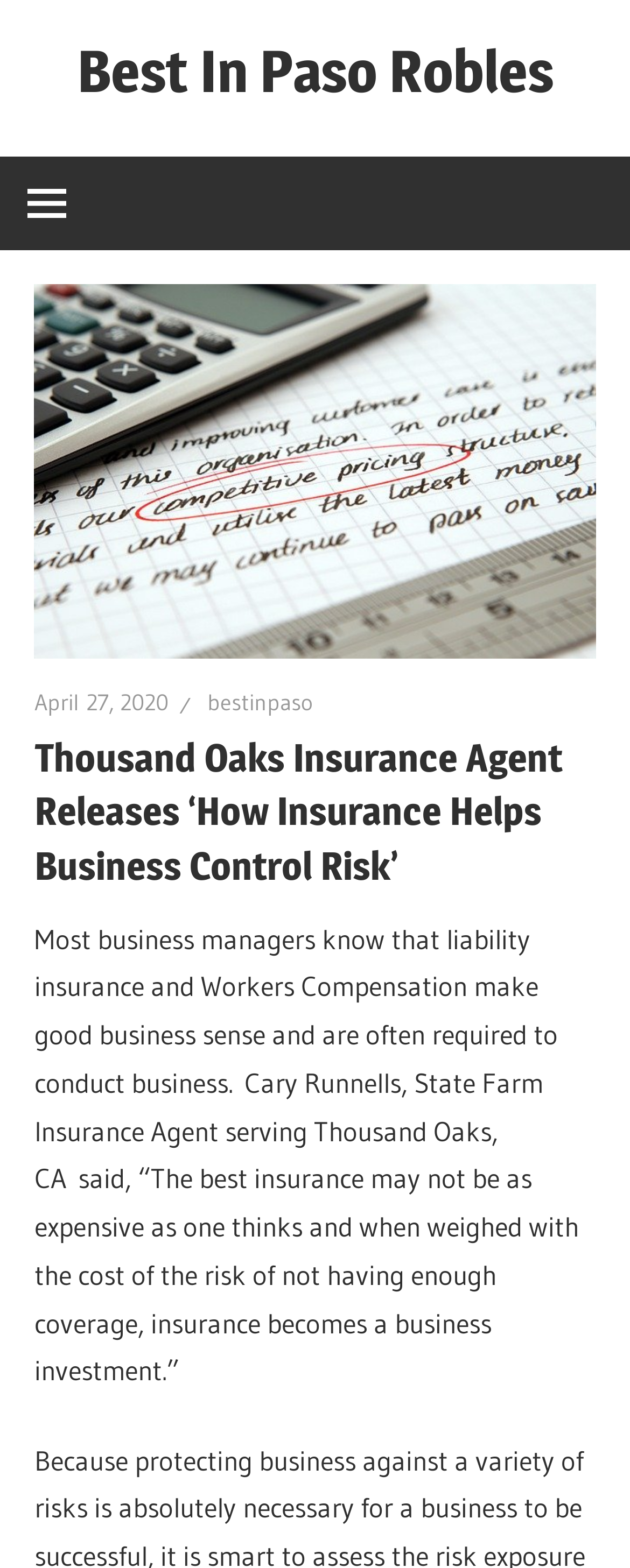What is the business investment mentioned in the article?
Use the information from the image to give a detailed answer to the question.

I found the answer by looking at the text content of the StaticText element, which mentions 'insurance becomes a business investment'.